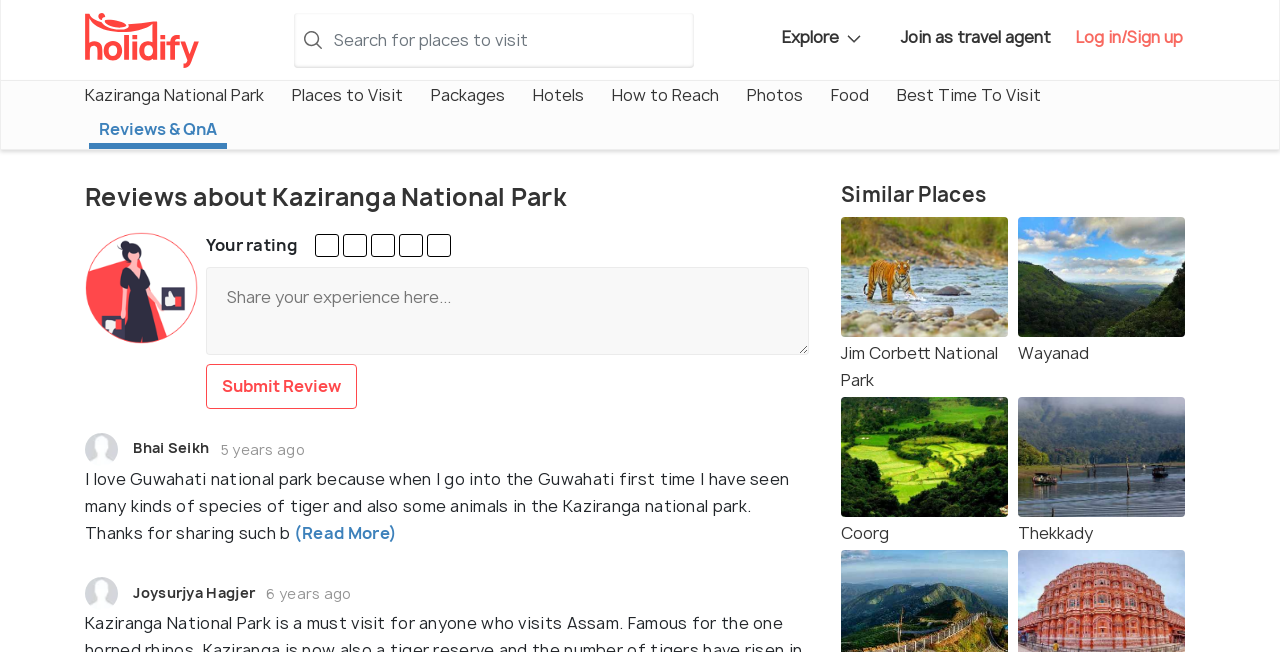How many similar places are listed on the webpage?
Examine the image and give a concise answer in one word or a short phrase.

4